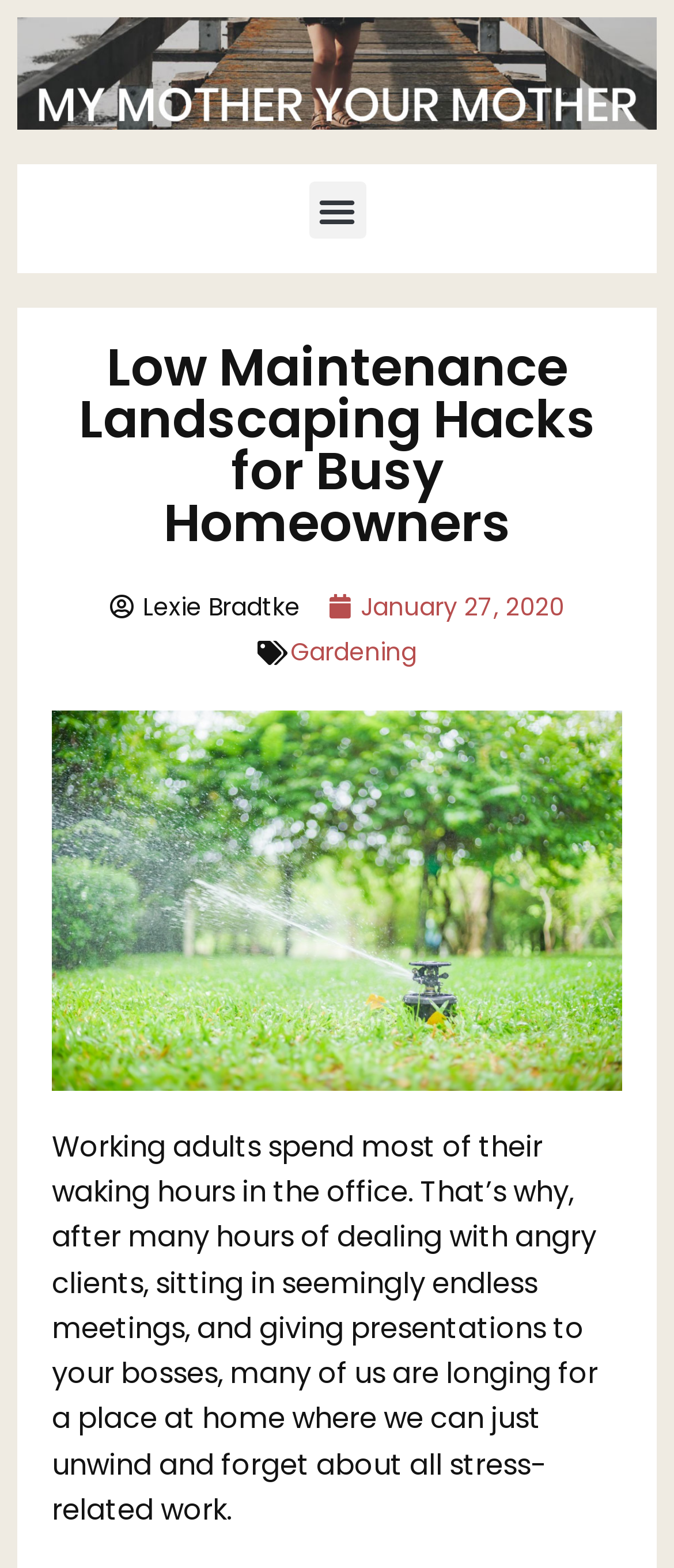What is the author of the article?
Refer to the image and answer the question using a single word or phrase.

Lexie Bradtke